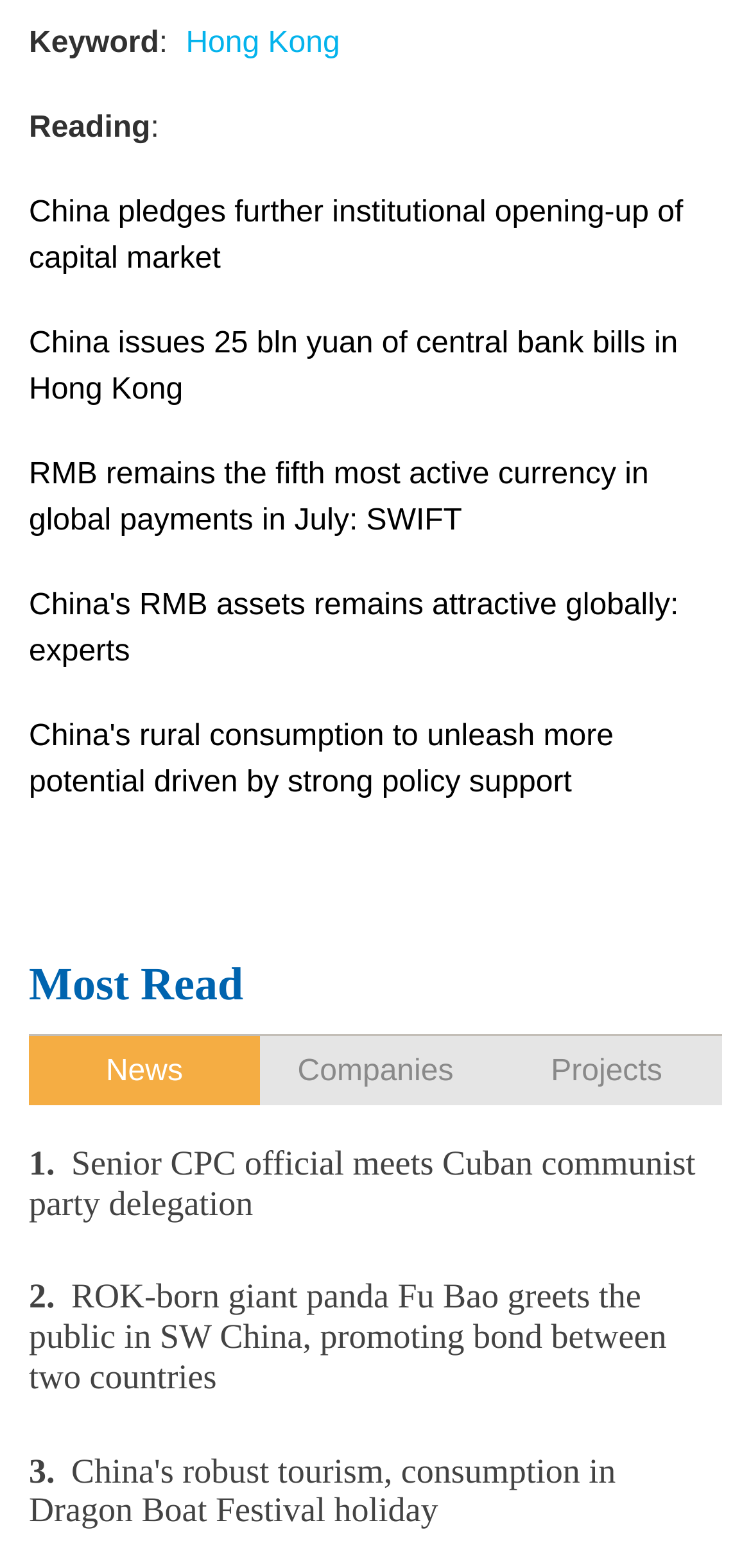Please identify the bounding box coordinates of the element that needs to be clicked to execute the following command: "Explore the 'Companies' section". Provide the bounding box using four float numbers between 0 and 1, formatted as [left, top, right, bottom].

[0.396, 0.673, 0.604, 0.694]